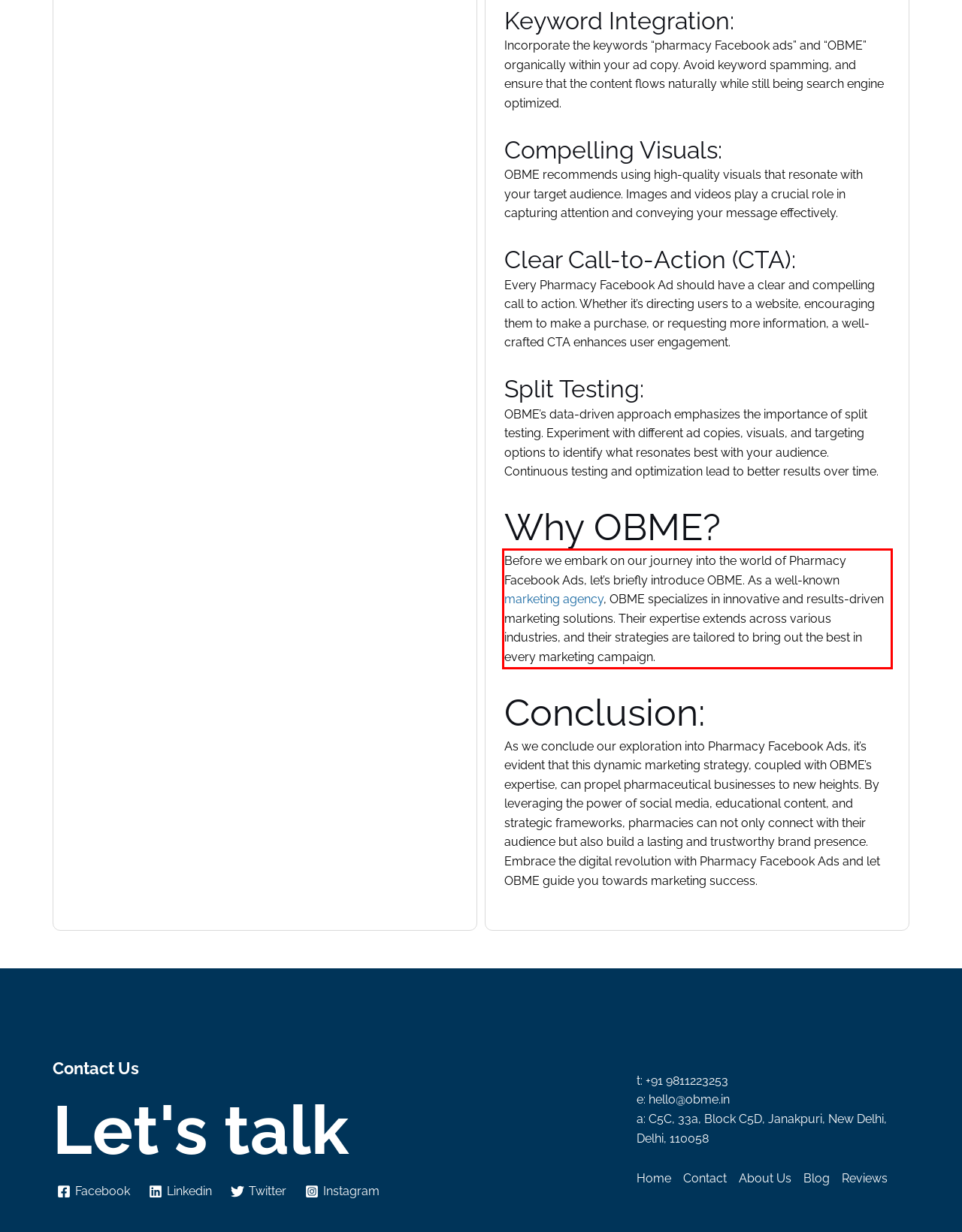Identify the text within the red bounding box on the webpage screenshot and generate the extracted text content.

Before we embark on our journey into the world of Pharmacy Facebook Ads, let’s briefly introduce OBME. As a well-known marketing agency, OBME specializes in innovative and results-driven marketing solutions. Their expertise extends across various industries, and their strategies are tailored to bring out the best in every marketing campaign.